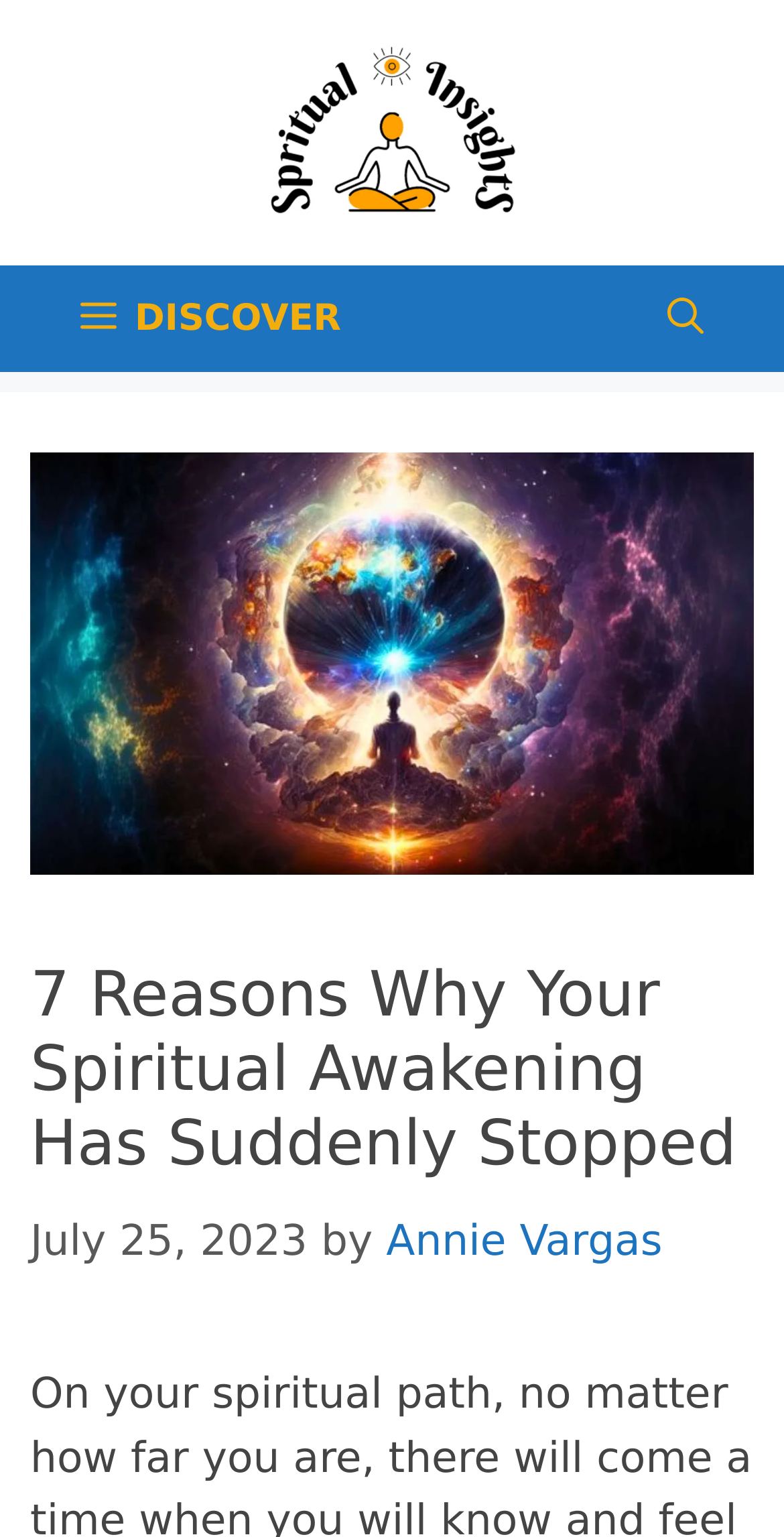Answer the question below in one word or phrase:
What is the purpose of the button at the top of the page?

To discover primary menu